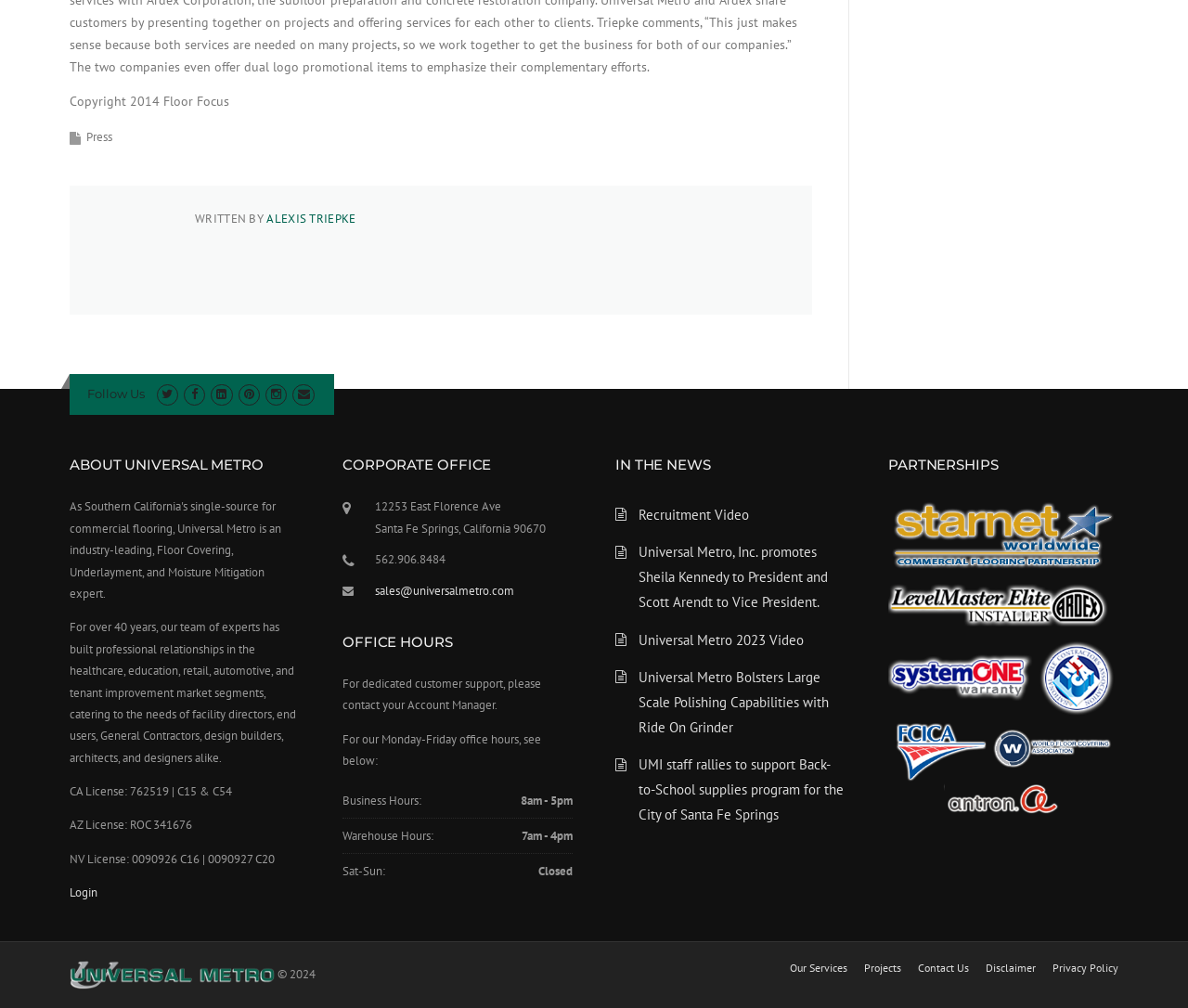Determine the bounding box coordinates for the area that should be clicked to carry out the following instruction: "open the pastebin link".

None